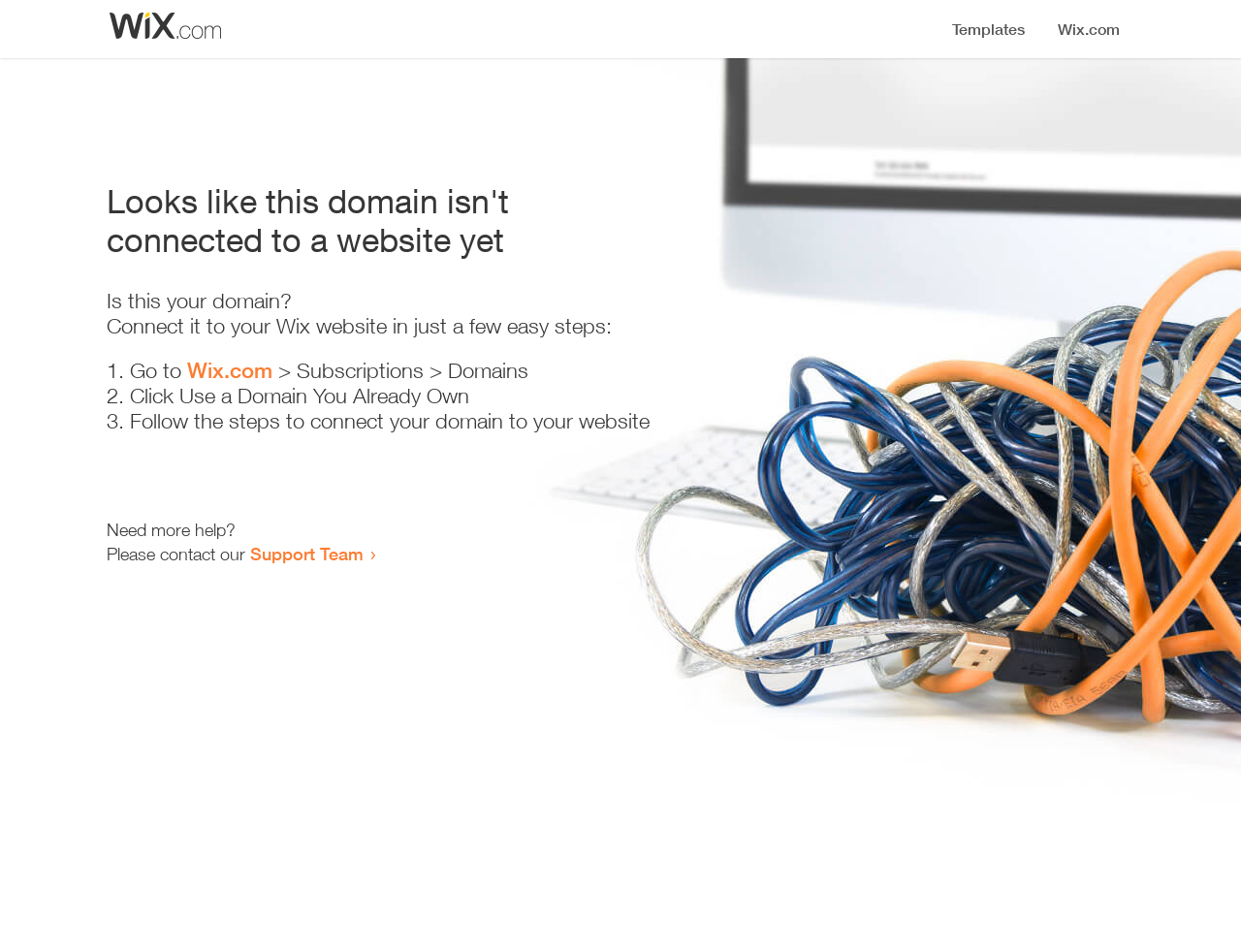What is the error message on this webpage?
Give a detailed response to the question by analyzing the screenshot.

I determined the error message by looking at the heading element on the webpage, which has a bounding box coordinate of [0.086, 0.19, 0.555, 0.272] and contains the text 'Looks like this domain isn't connected to a website yet'.